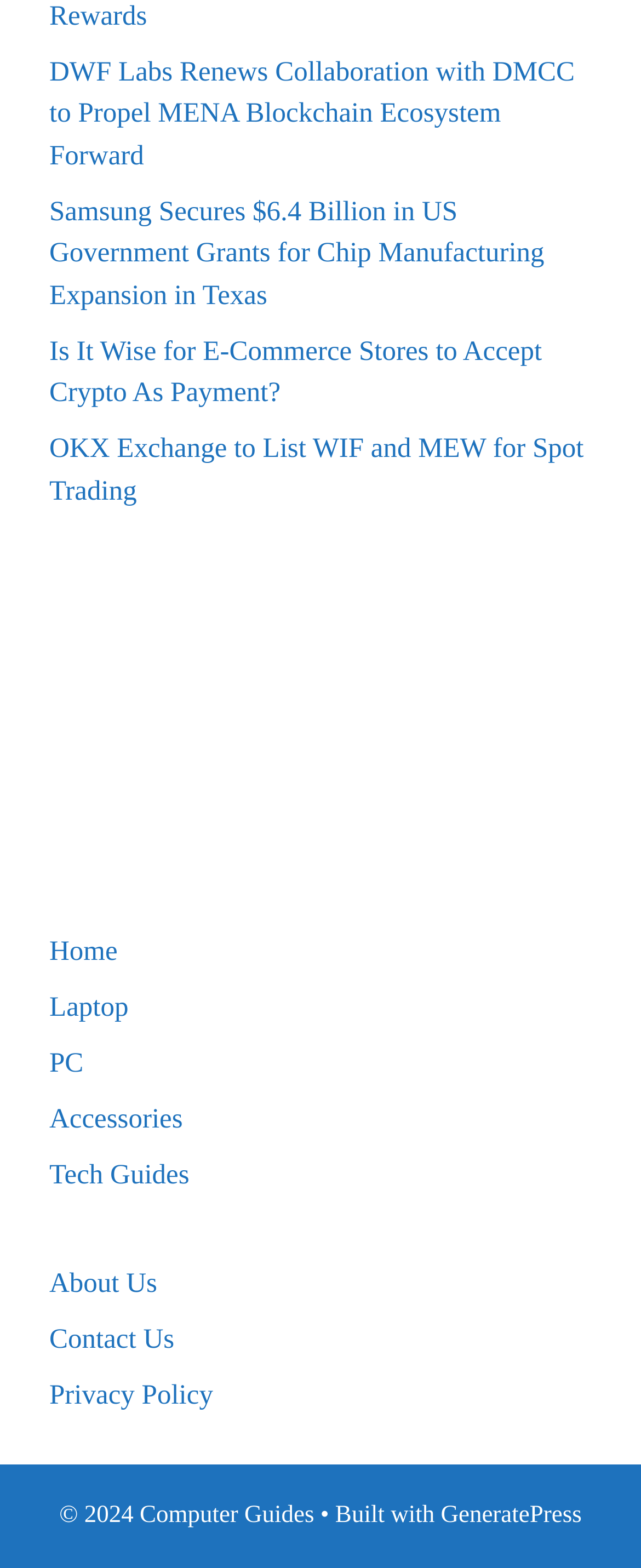How many categories are in the middle section?
Based on the image, please offer an in-depth response to the question.

The middle section of the webpage contains five categories, which are 'Home', 'Laptop', 'PC', 'Accessories', and 'Tech Guides', each represented by a link.